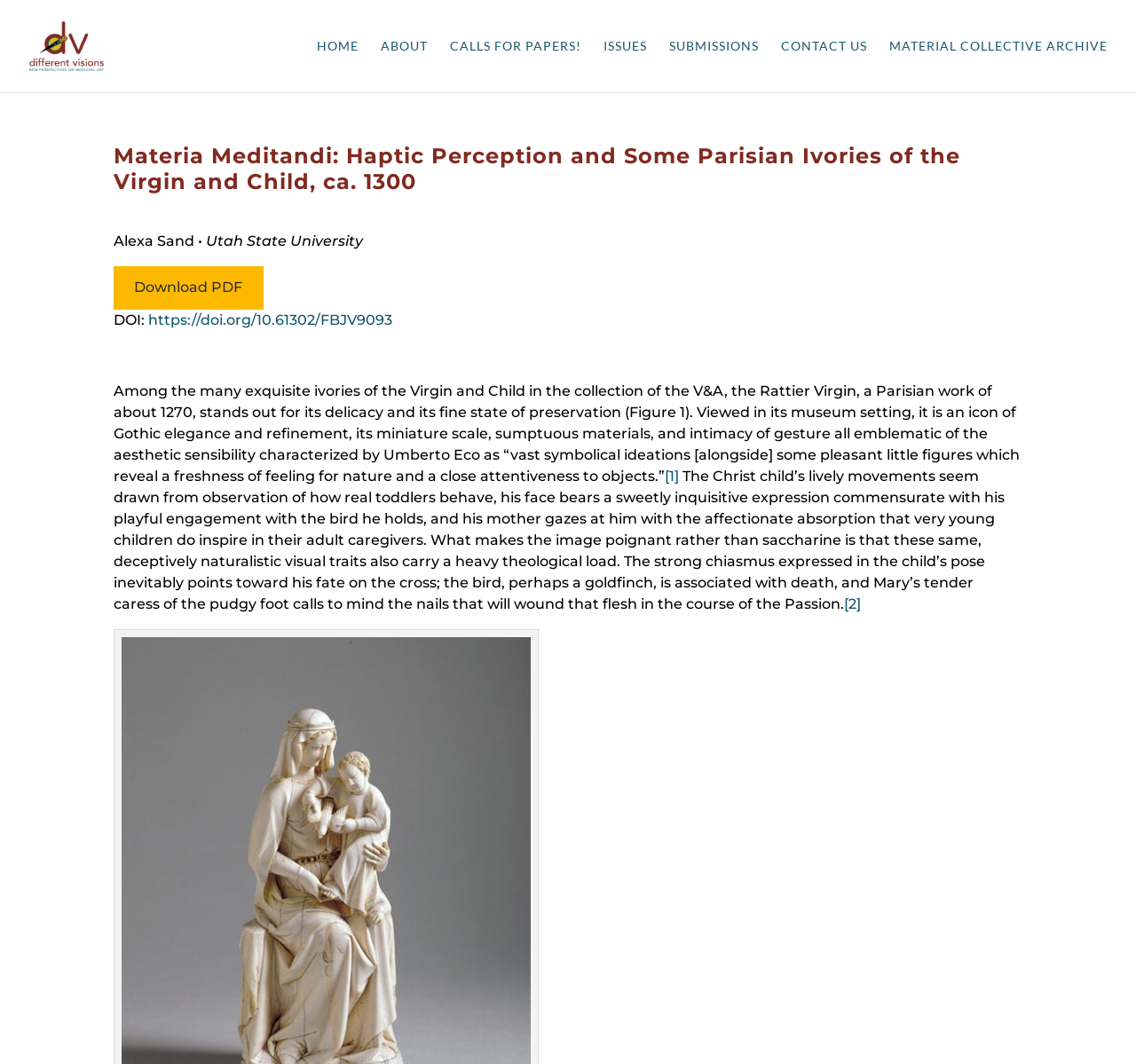Respond to the following query with just one word or a short phrase: 
What is the subject of the article?

Parisian ivories of the Virgin and Child